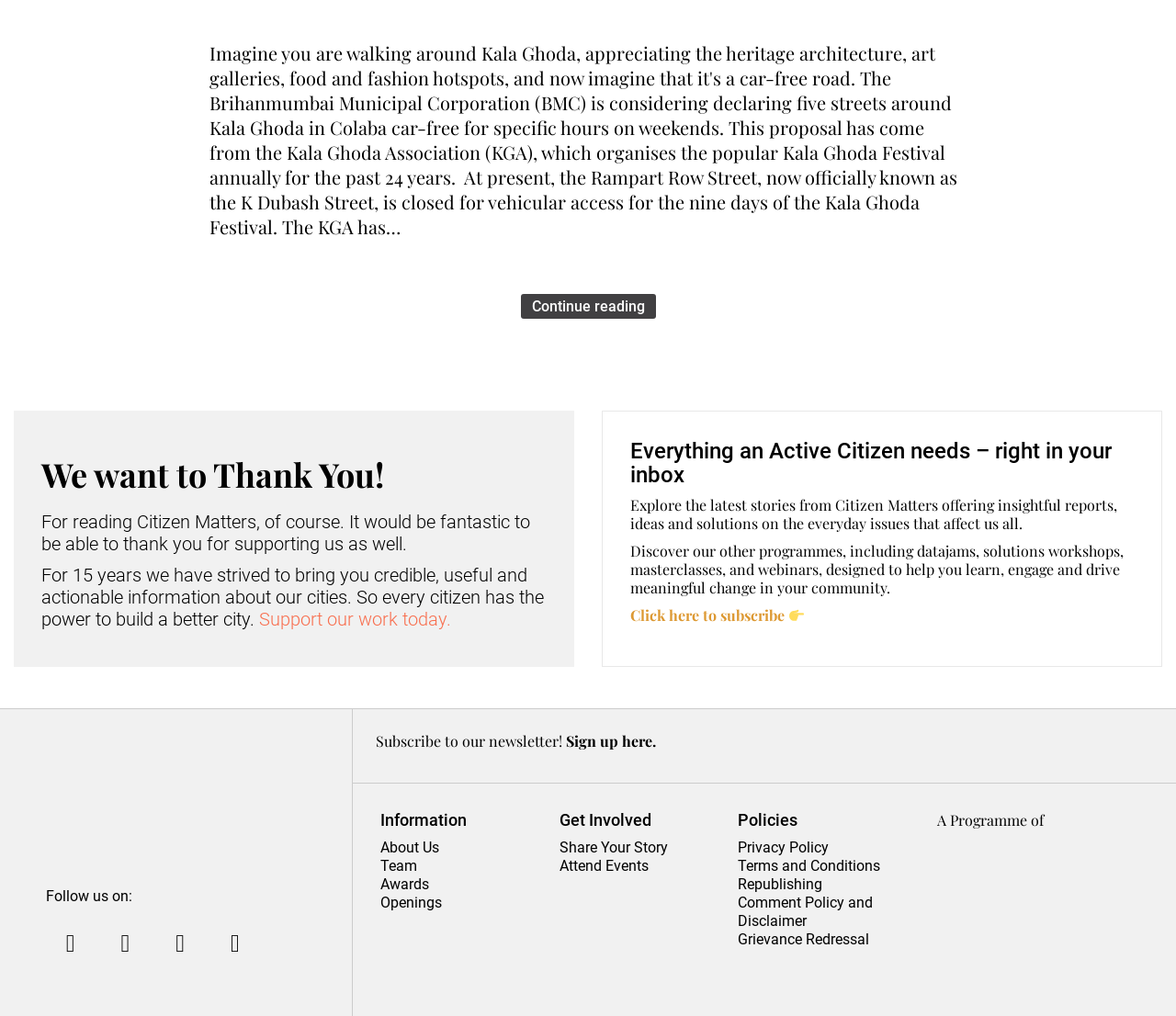Locate the bounding box coordinates of the element to click to perform the following action: 'Follow them on Instagram'. The coordinates should be given as four float values between 0 and 1, in the form of [left, top, right, bottom].

[0.039, 0.903, 0.081, 0.952]